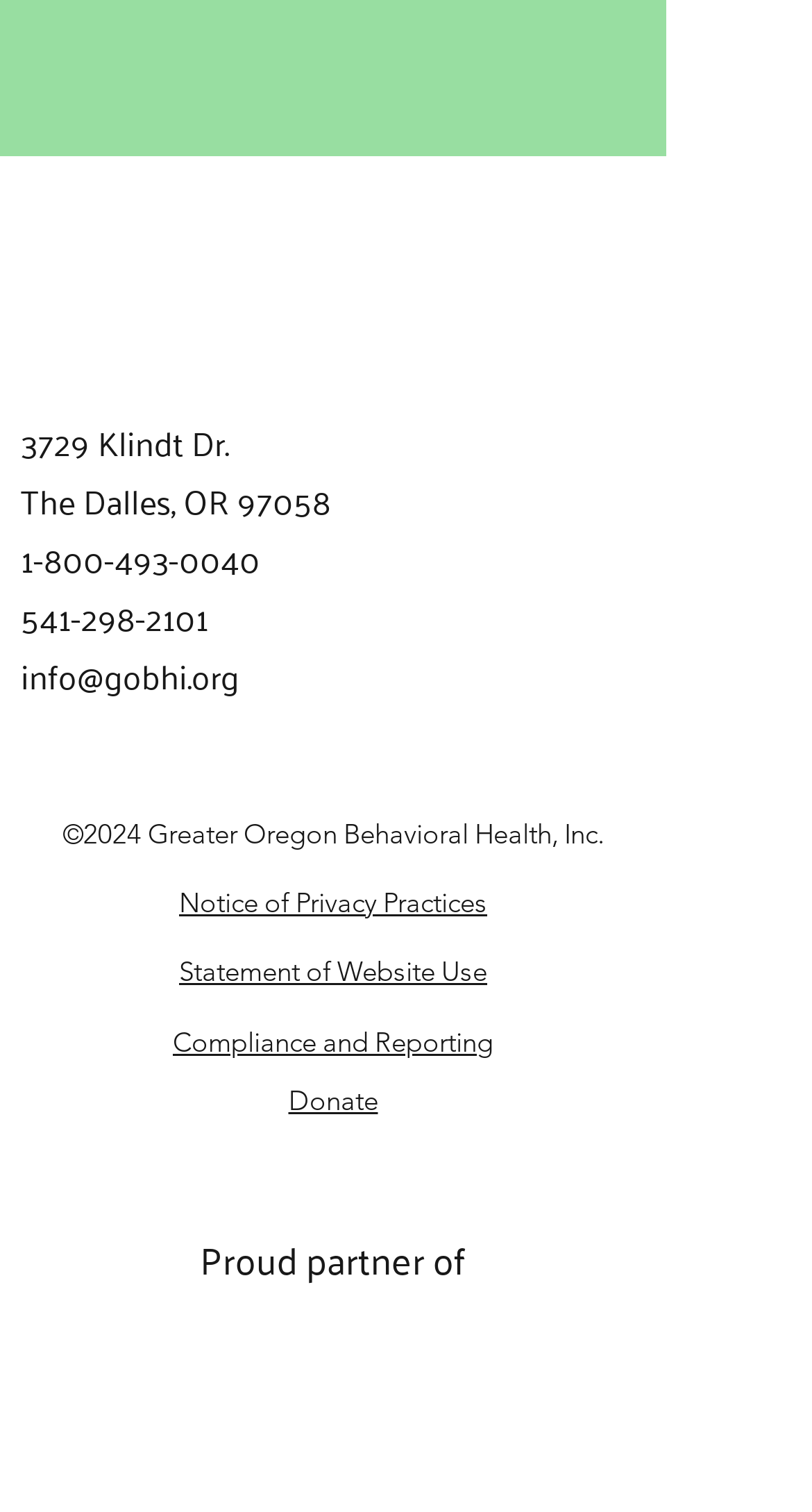Refer to the image and provide an in-depth answer to the question:
What is the address of GOBHI?

I found the address by looking at the static text elements at the top of the page, which contain the street address, city, and zip code.